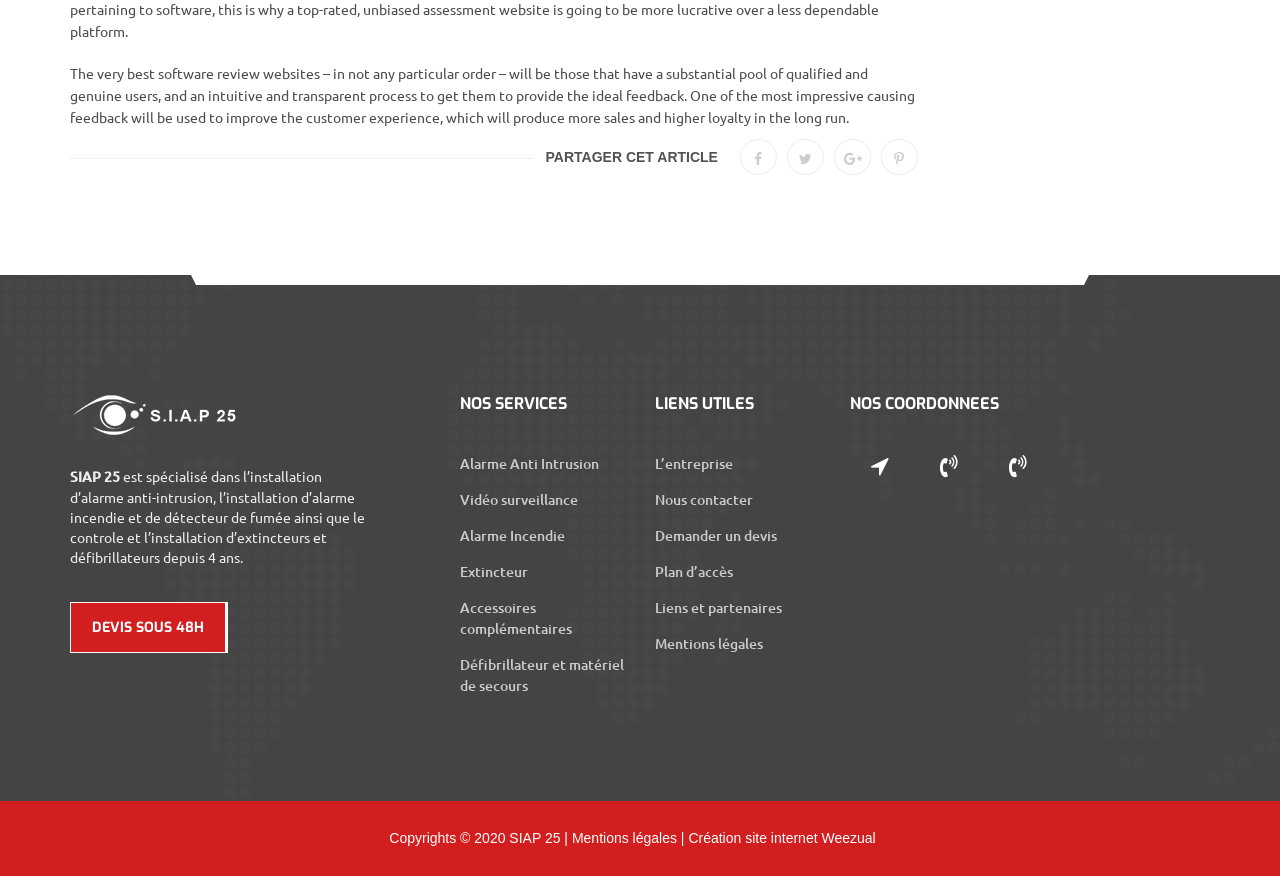Please provide the bounding box coordinates for the element that needs to be clicked to perform the following instruction: "Subscribe to the mail list". The coordinates should be given as four float numbers between 0 and 1, i.e., [left, top, right, bottom].

None